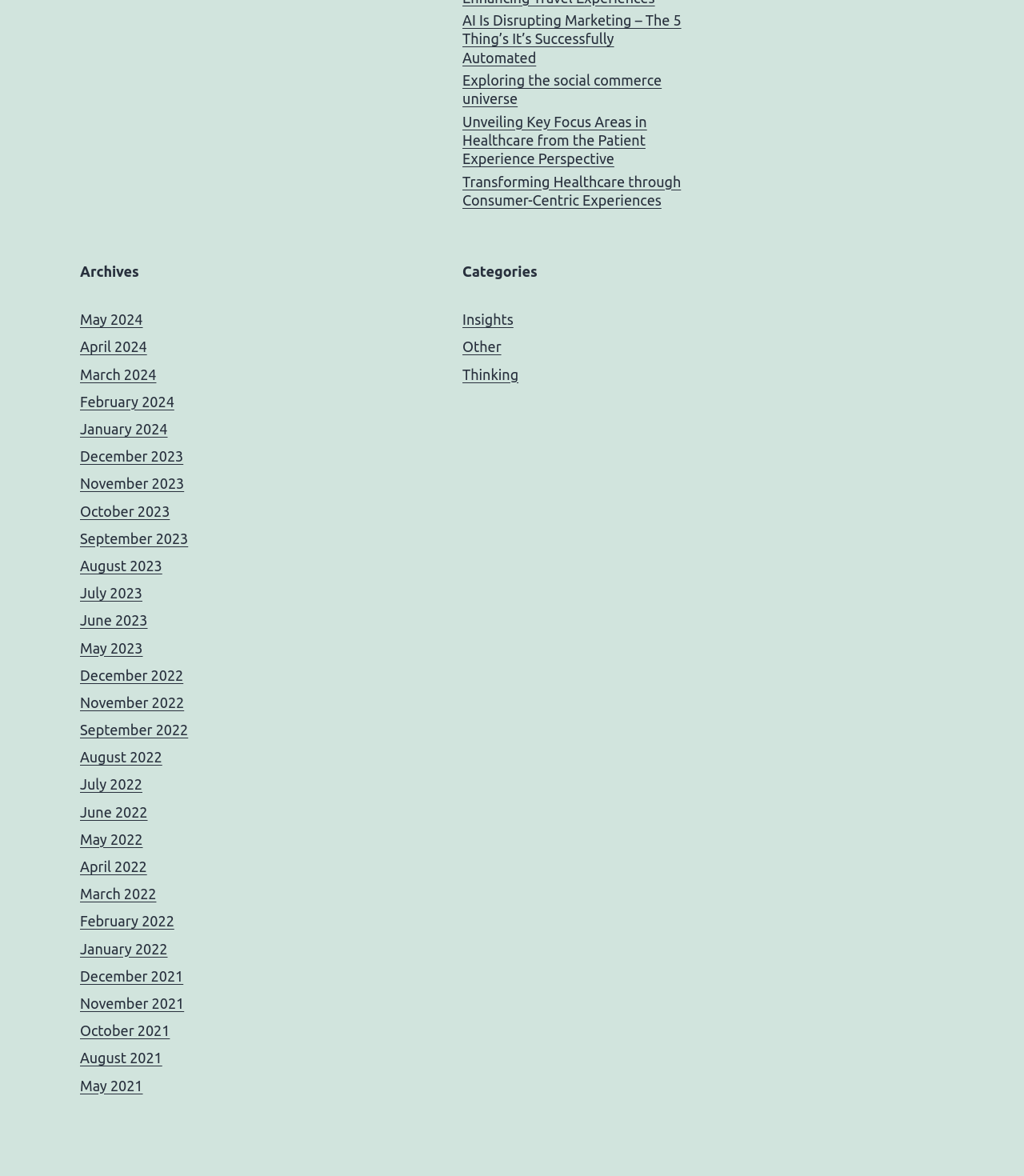How many links are there under the Categories heading?
Examine the webpage screenshot and provide an in-depth answer to the question.

I counted the number of links under the 'Categories' heading and found 3 links, which are 'Insights', 'Other', and 'Thinking'.